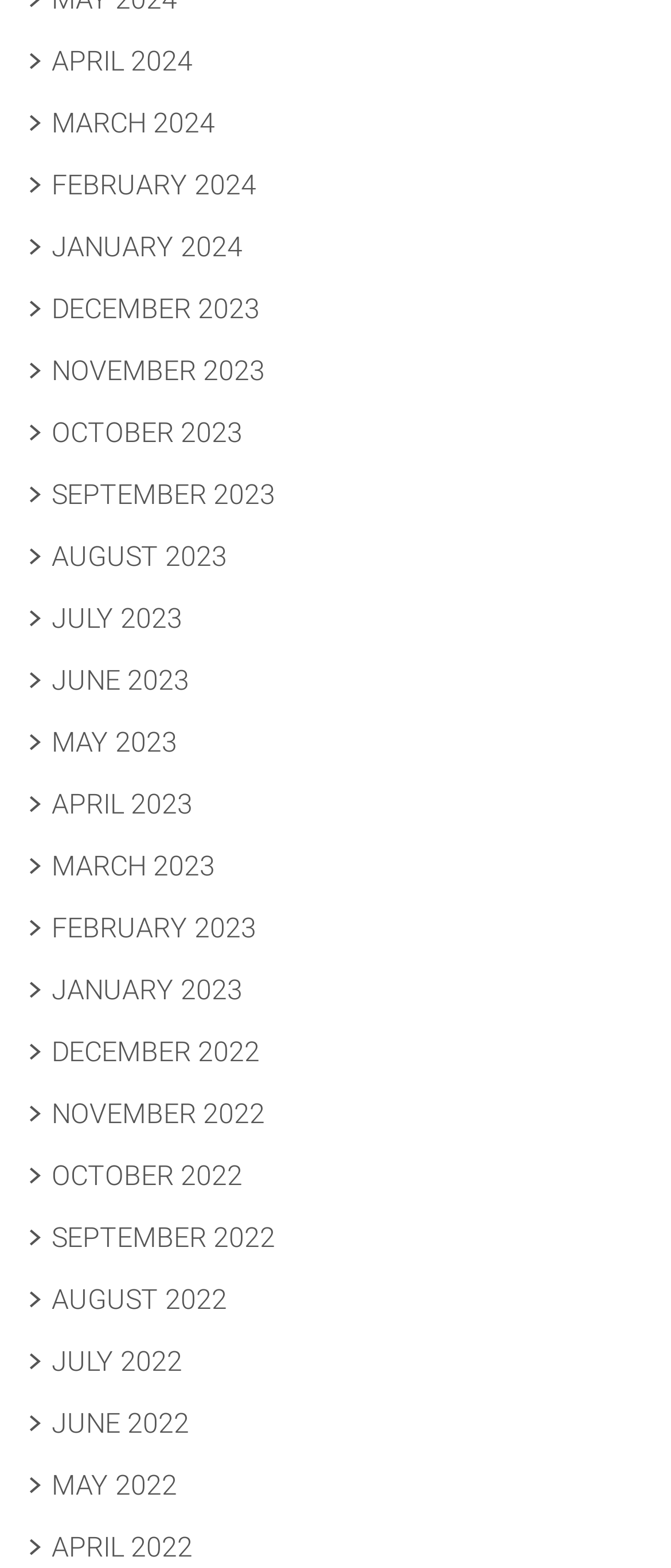Pinpoint the bounding box coordinates of the clickable element needed to complete the instruction: "check FEBRUARY 2022". The coordinates should be provided as four float numbers between 0 and 1: [left, top, right, bottom].

[0.077, 0.818, 0.346, 0.839]